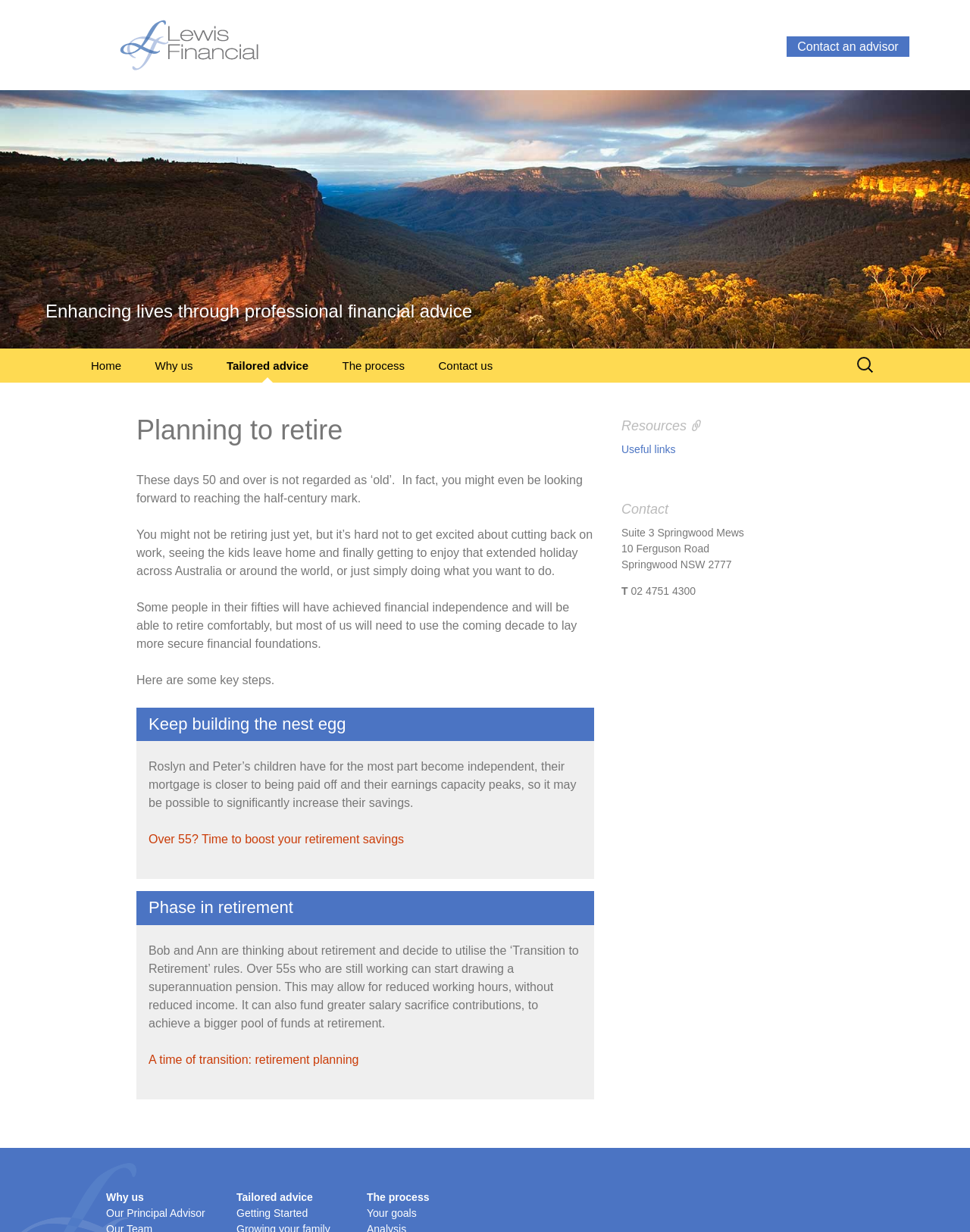What is the topic of the article?
Answer the question in as much detail as possible.

The topic of the article is clearly stated in the heading 'Planning to retire', which is followed by a series of paragraphs discussing the importance of planning for retirement.